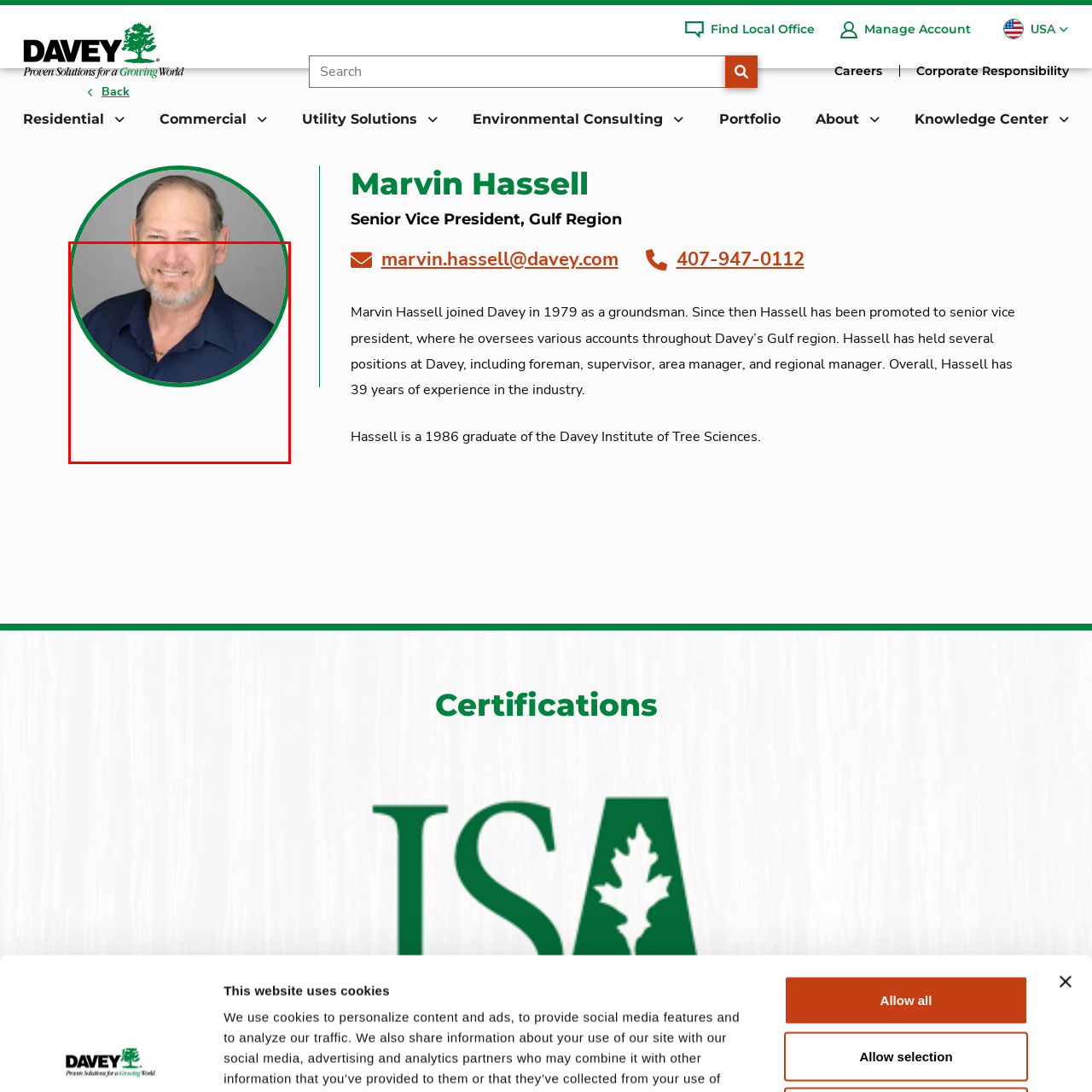Provide an in-depth description of the scene highlighted by the red boundary in the image.

The image features Marvin Hassell, who is presented in a professional headshot. He is smiling and dressed in a dark blue collared shirt, embodying a friendly and approachable demeanor. The photograph is enclosed within a green circular border, adding a polished and visually appealing touch. Marvin Hassell is identified as the Senior Vice President for the Gulf Region at Davey Tree, where he has a longstanding career, having joined the company in 1979. His extensive experience spans various roles, highlighting his expertise in the industry, as well as his commitment to overseeing different accounts within the organization.